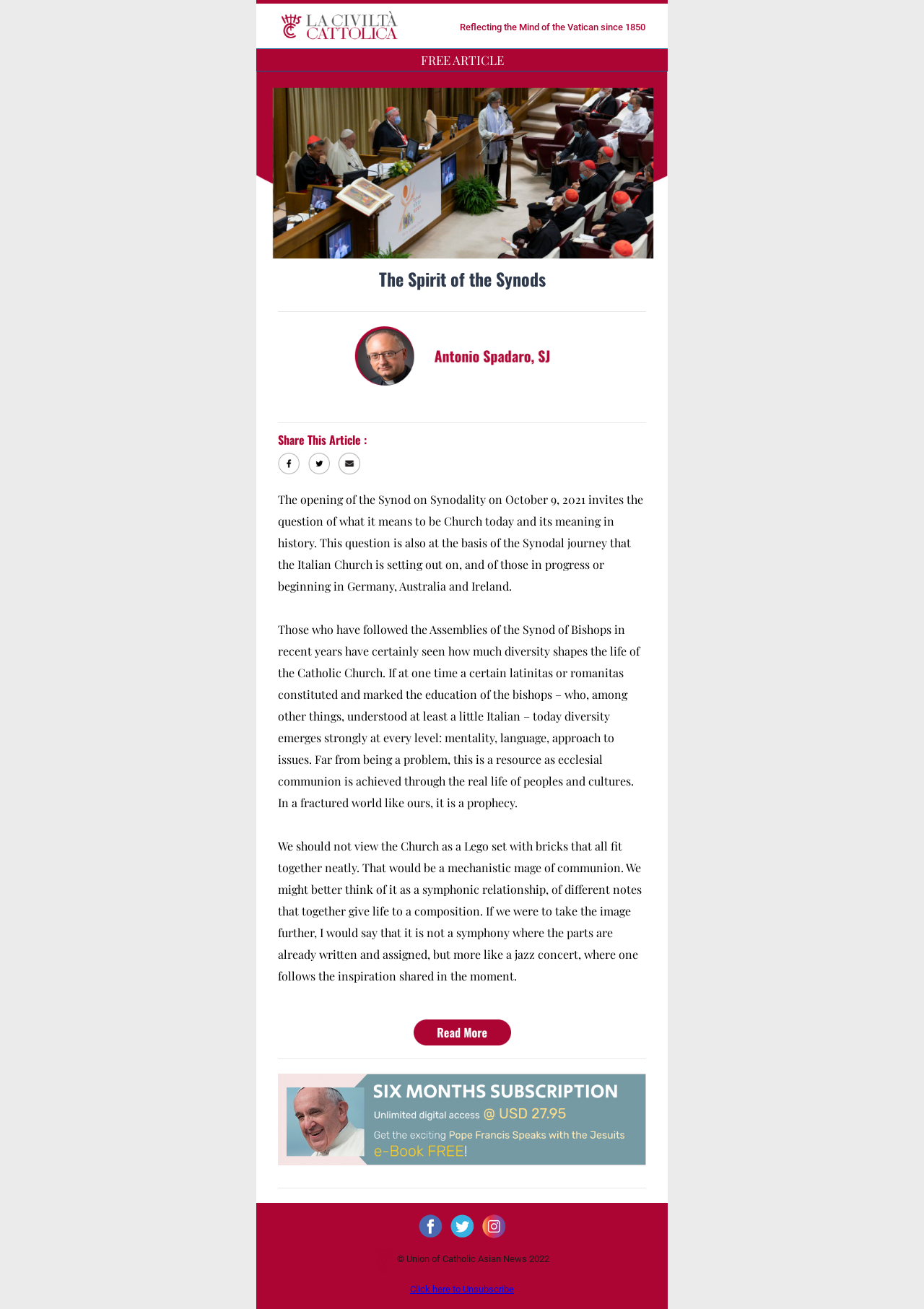Offer a meticulous caption that includes all visible features of the webpage.

This webpage appears to be an article or blog post from Laciviltacattolica, a Catholic publication. The page is dominated by a single article, "The Spirit of the Synods," which takes up most of the screen space. The article's title is displayed prominently at the top, followed by a brief introduction and a lengthy body of text.

The article's content discusses the Synod on Synodality, which took place on October 9, 2021, and its significance in the Catholic Church. The text explores the concept of diversity within the Church, highlighting how it is a resource for ecclesial communion and a prophecy in a fractured world.

The article is divided into several sections, each with its own heading or subheading. The text is written in a formal and informative tone, with some paragraphs featuring quotes or italicized text.

In addition to the main article, there are several links and buttons scattered throughout the page, including a "Share This Article" button and links to related articles or resources. There are also three social media icons at the bottom of the page, allowing users to share the article on various platforms.

The overall layout of the page is clean and organized, with a clear hierarchy of headings and text. The use of white space and font sizes helps to create a readable and visually appealing design.